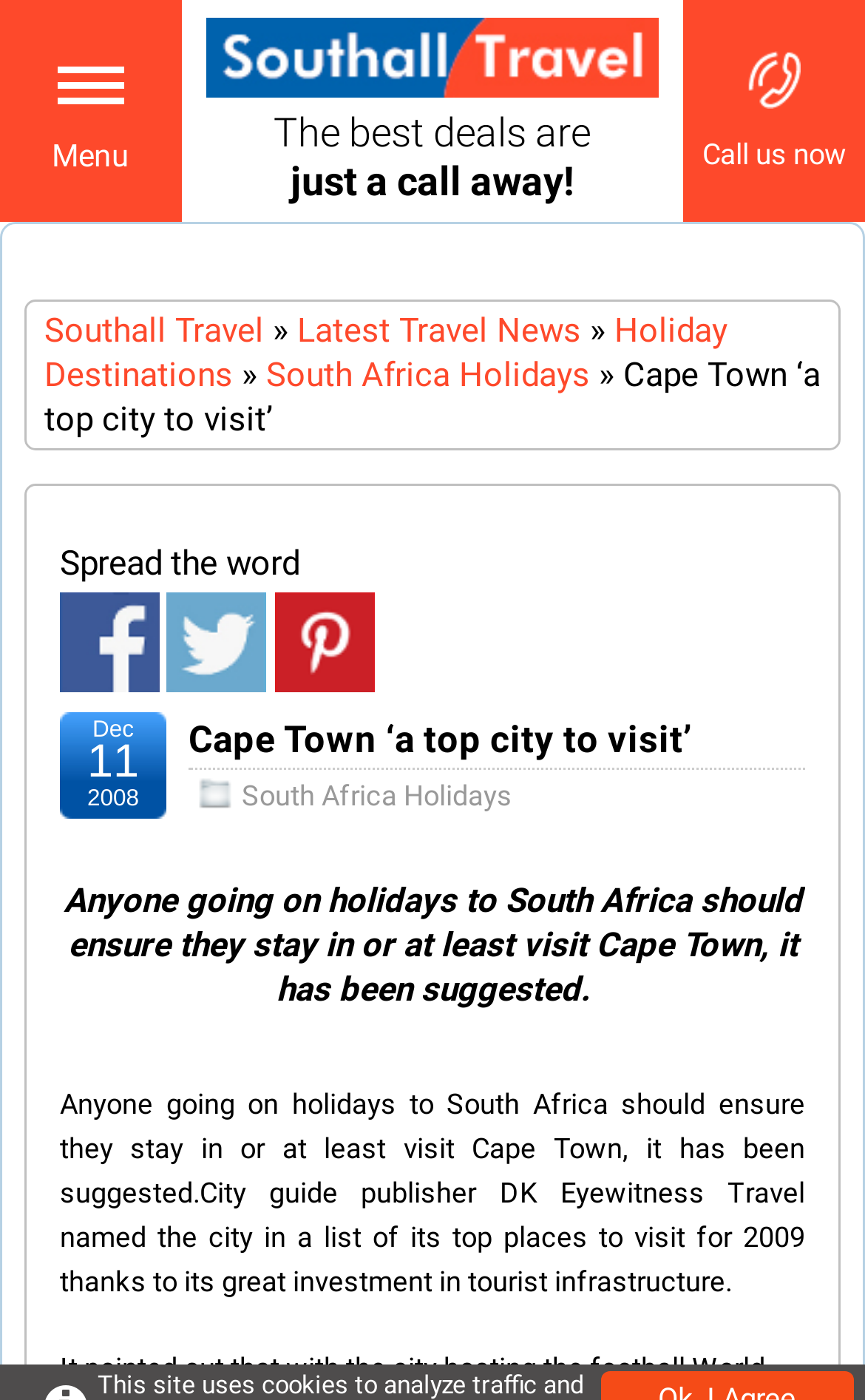Please find the bounding box coordinates (top-left x, top-left y, bottom-right x, bottom-right y) in the screenshot for the UI element described as follows: Close

[0.0, 0.0, 0.21, 0.158]